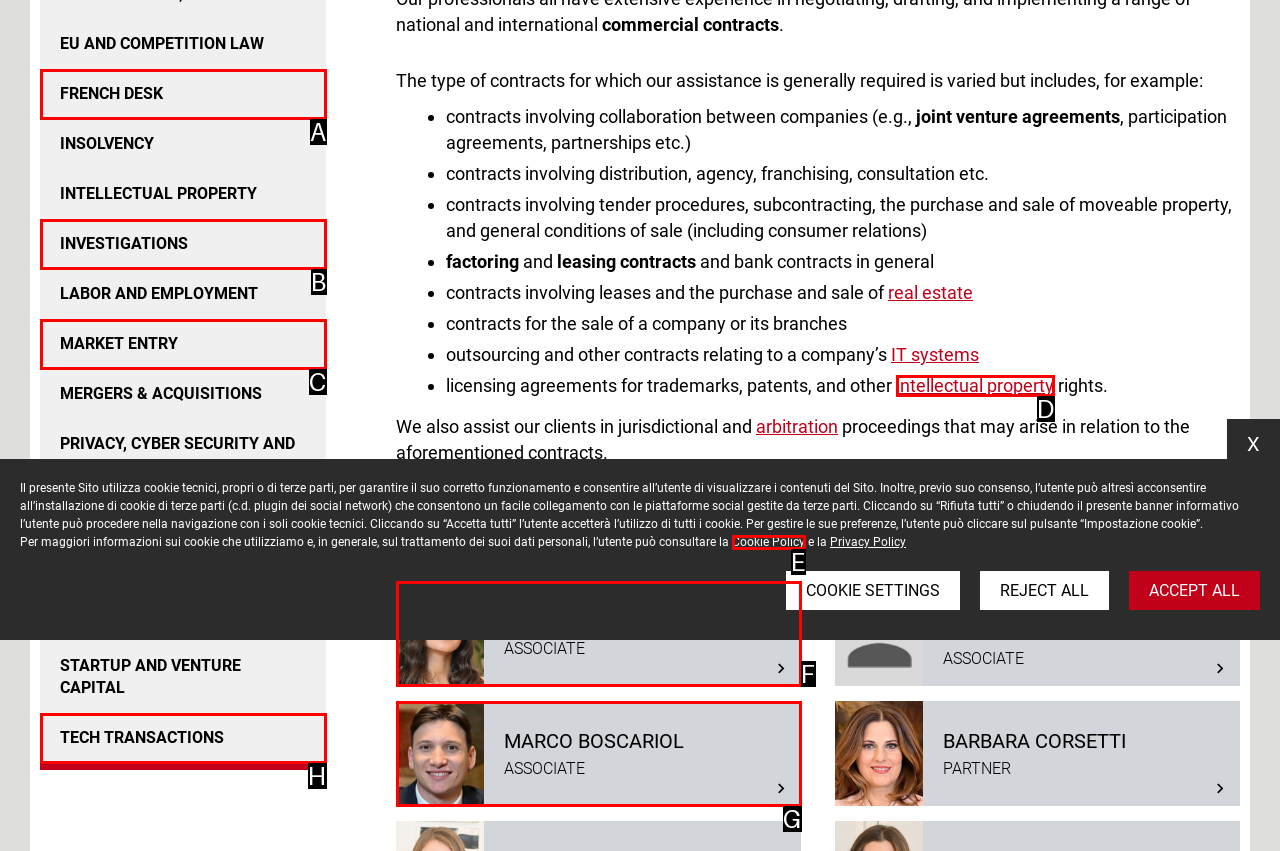Choose the HTML element that matches the description: MARKET ENTRY
Reply with the letter of the correct option from the given choices.

C